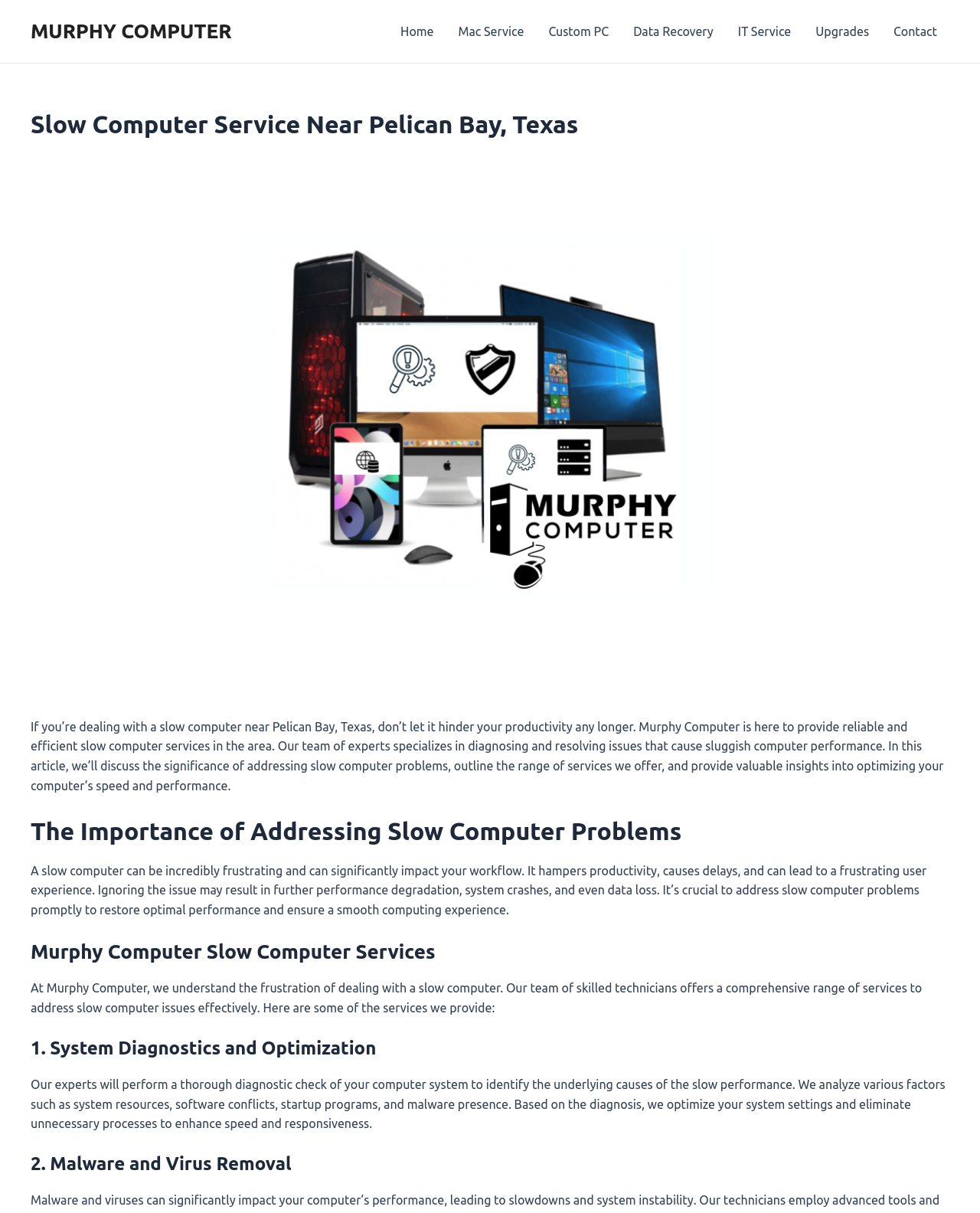Identify the bounding box coordinates of the HTML element based on this description: "Mac Service".

[0.455, 0.0, 0.547, 0.052]